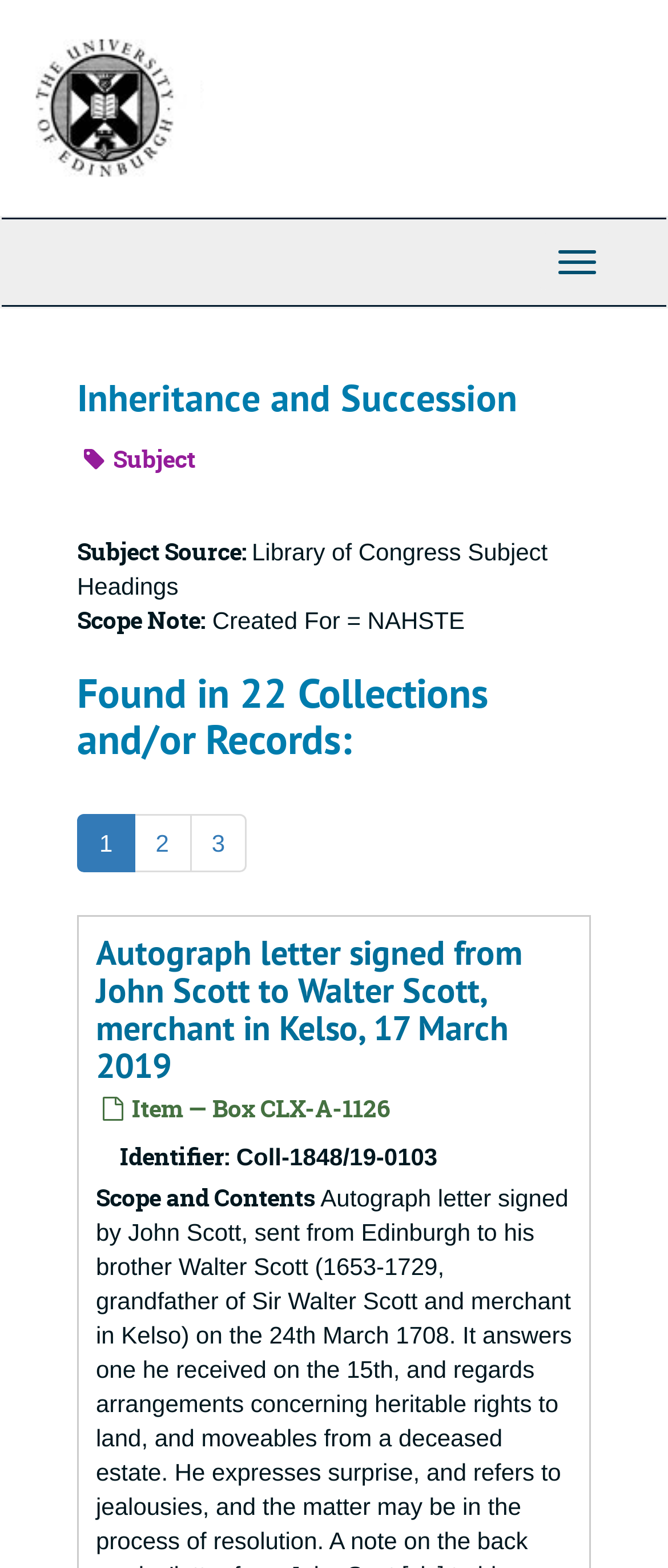Given the description of the UI element: "Toggle Navigation", predict the bounding box coordinates in the form of [left, top, right, bottom], with each value being a float between 0 and 1.

[0.808, 0.149, 0.921, 0.186]